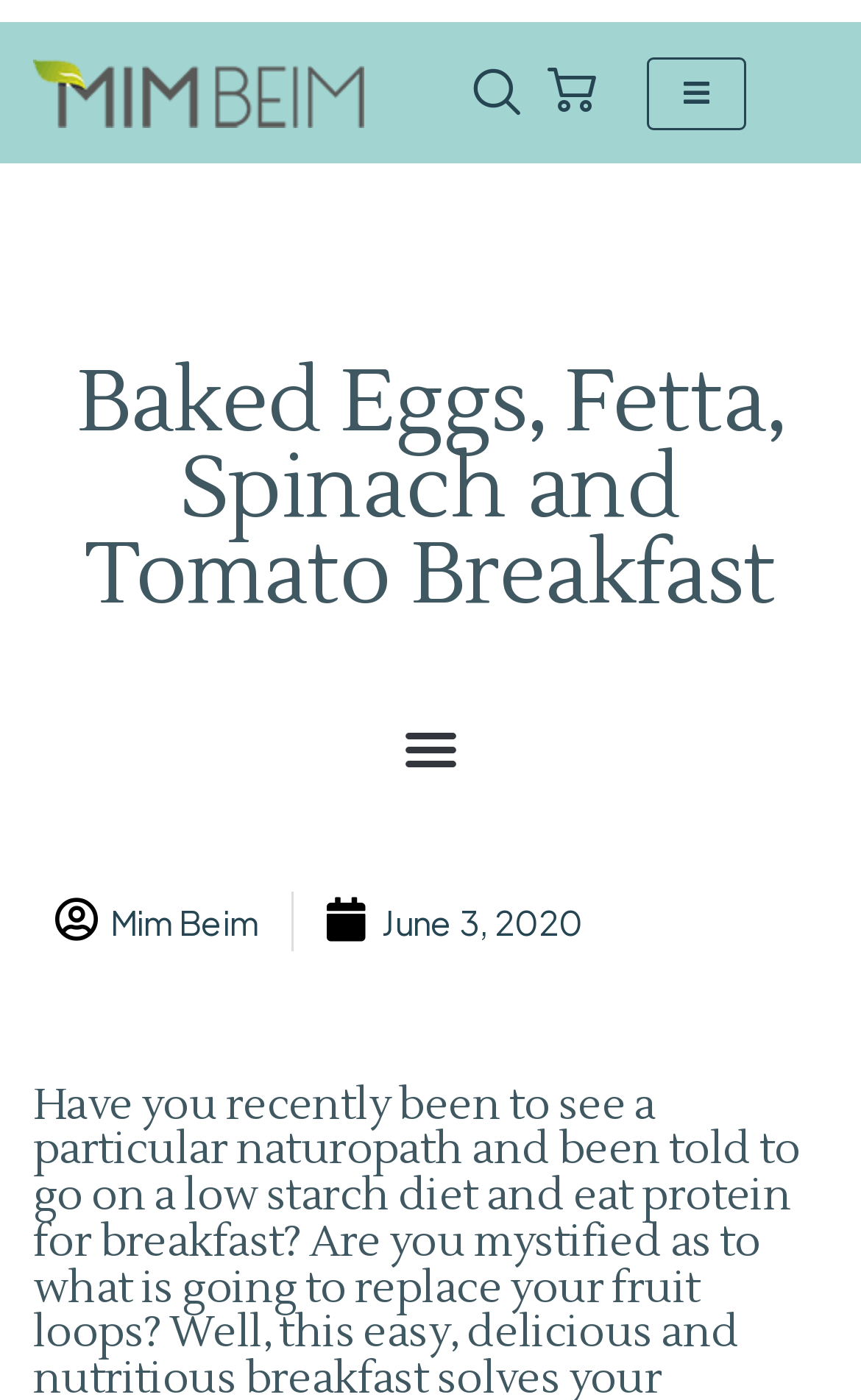Analyze and describe the webpage in a detailed narrative.

The webpage appears to be a recipe page, specifically for "Baked Eggs, Fetta, Spinach and Tomato Breakfast" by Mim Beim. At the top left, there is a link, and to its right, there is a button with a hamburger icon. Further to the right, there is a search button labeled "navsearch-button", followed by a link to the "Cart". 

Below these top navigation elements, the main content of the page begins with a large heading that displays the recipe title. Below the heading, there is a button labeled "Menu Toggle" on the left side of the page. 

On the right side of the page, there is a section that displays the author's name, "Mim Beim", and the date "June 3, 2020", which is likely the publication date of the recipe.